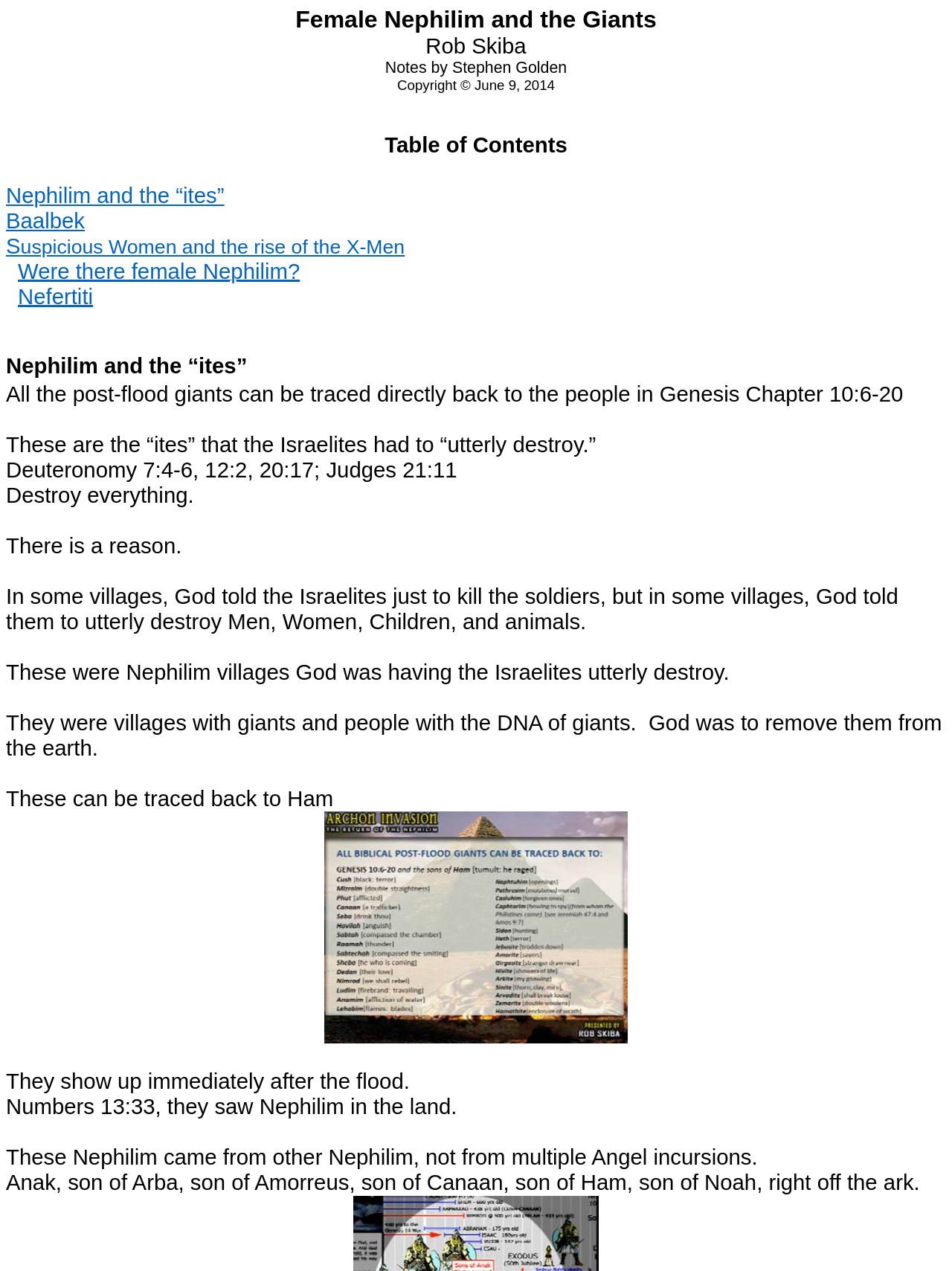What is the topic of the webpage?
Look at the image and provide a detailed response to the question.

The topic of the webpage is mentioned in the meta description and is also reflected in the content of the webpage, which discusses the Nephilim and giants in the biblical context.